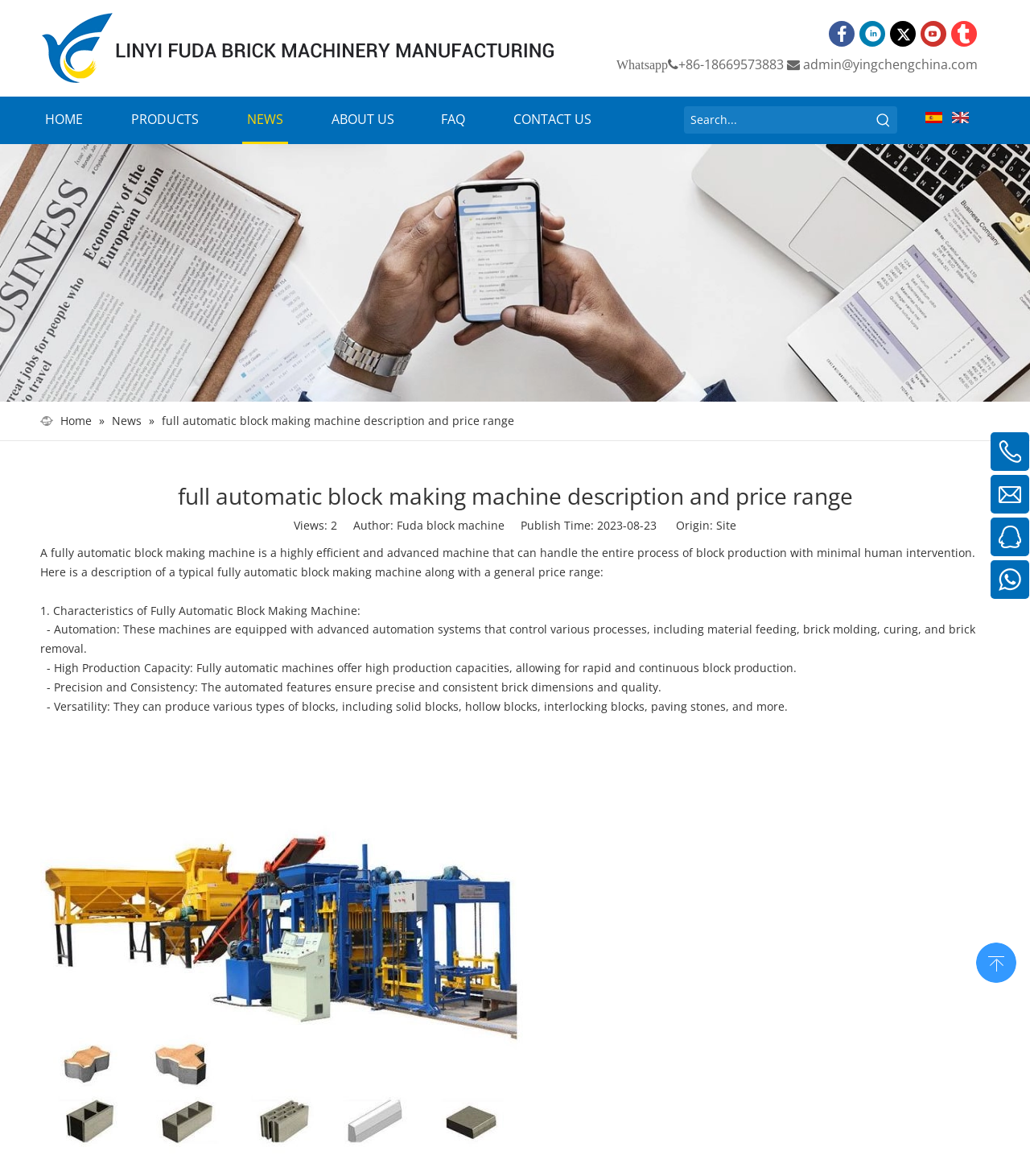Identify the bounding box coordinates of the clickable region required to complete the instruction: "Click on the Facebook link". The coordinates should be given as four float numbers within the range of 0 and 1, i.e., [left, top, right, bottom].

[0.805, 0.018, 0.83, 0.04]